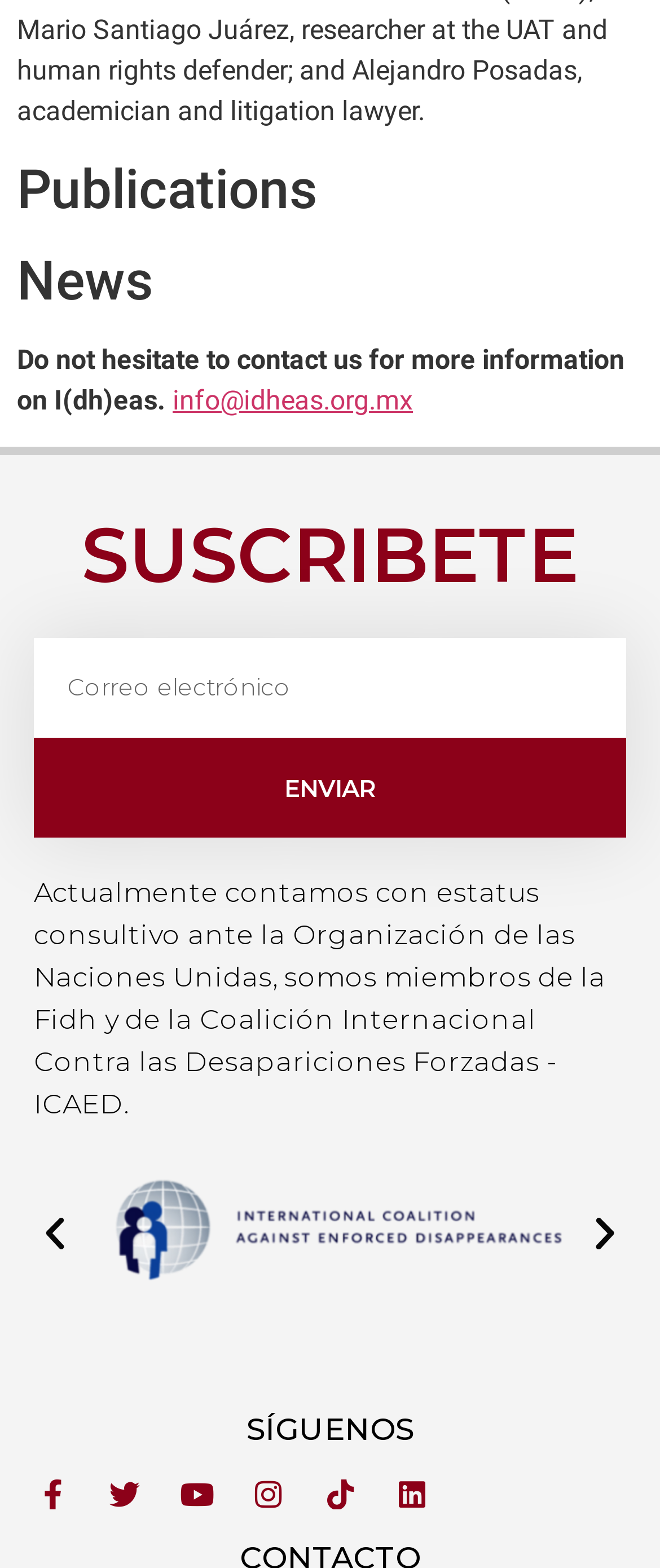Mark the bounding box of the element that matches the following description: "aria-label="Diapositiva siguiente"".

[0.885, 0.773, 0.949, 0.8]